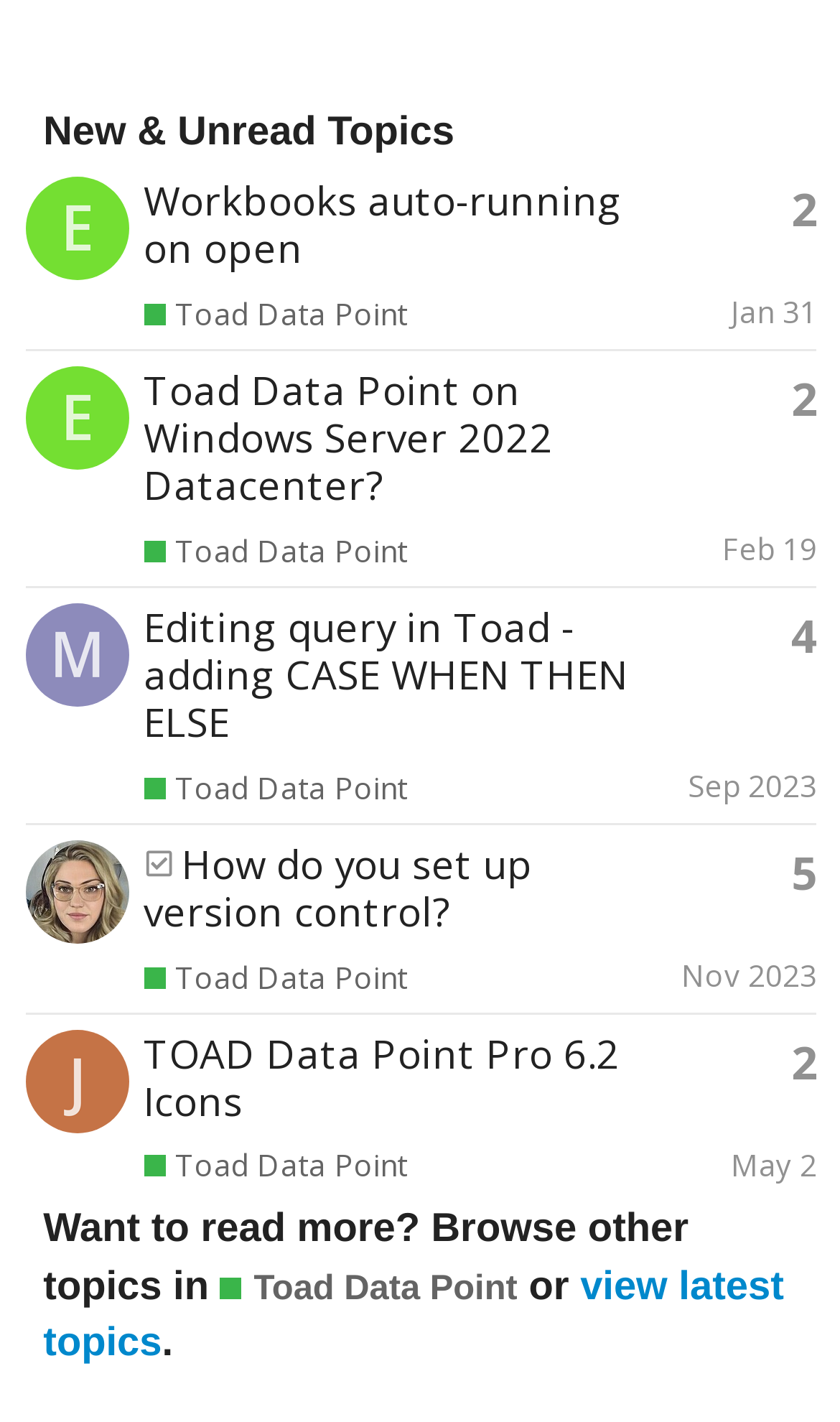Show me the bounding box coordinates of the clickable region to achieve the task as per the instruction: "View topic 'Workbooks auto-running on open'".

[0.029, 0.124, 0.973, 0.246]